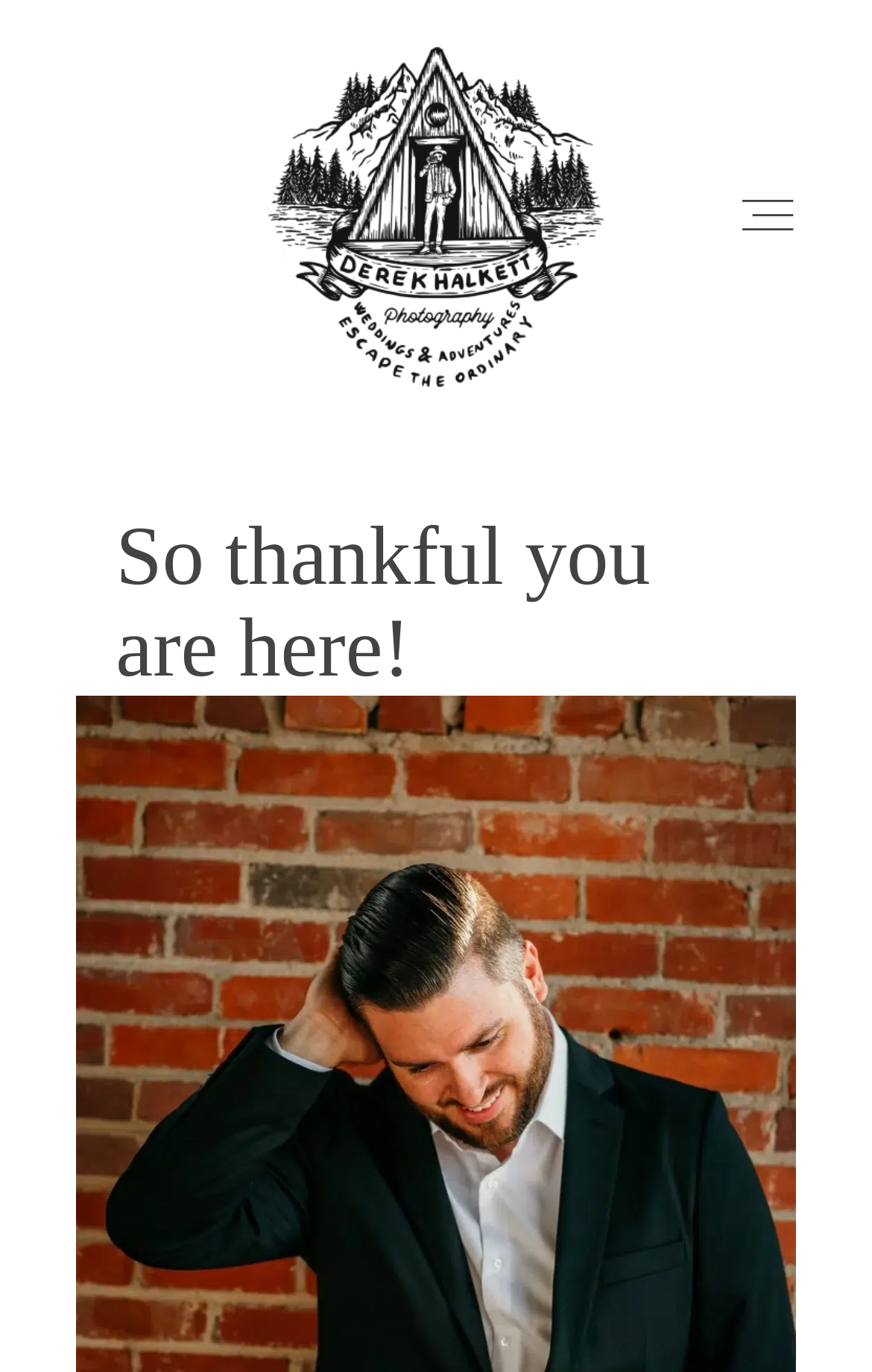Is the photographer based in Knoxville?
Look at the screenshot and provide an in-depth answer.

The photographer's location is not explicitly stated on the webpage, but based on the meta description, it is known that the photographer is based in Knoxville, Tennessee. Although the meta description is not visible on the webpage, it provides context about the photographer's location.